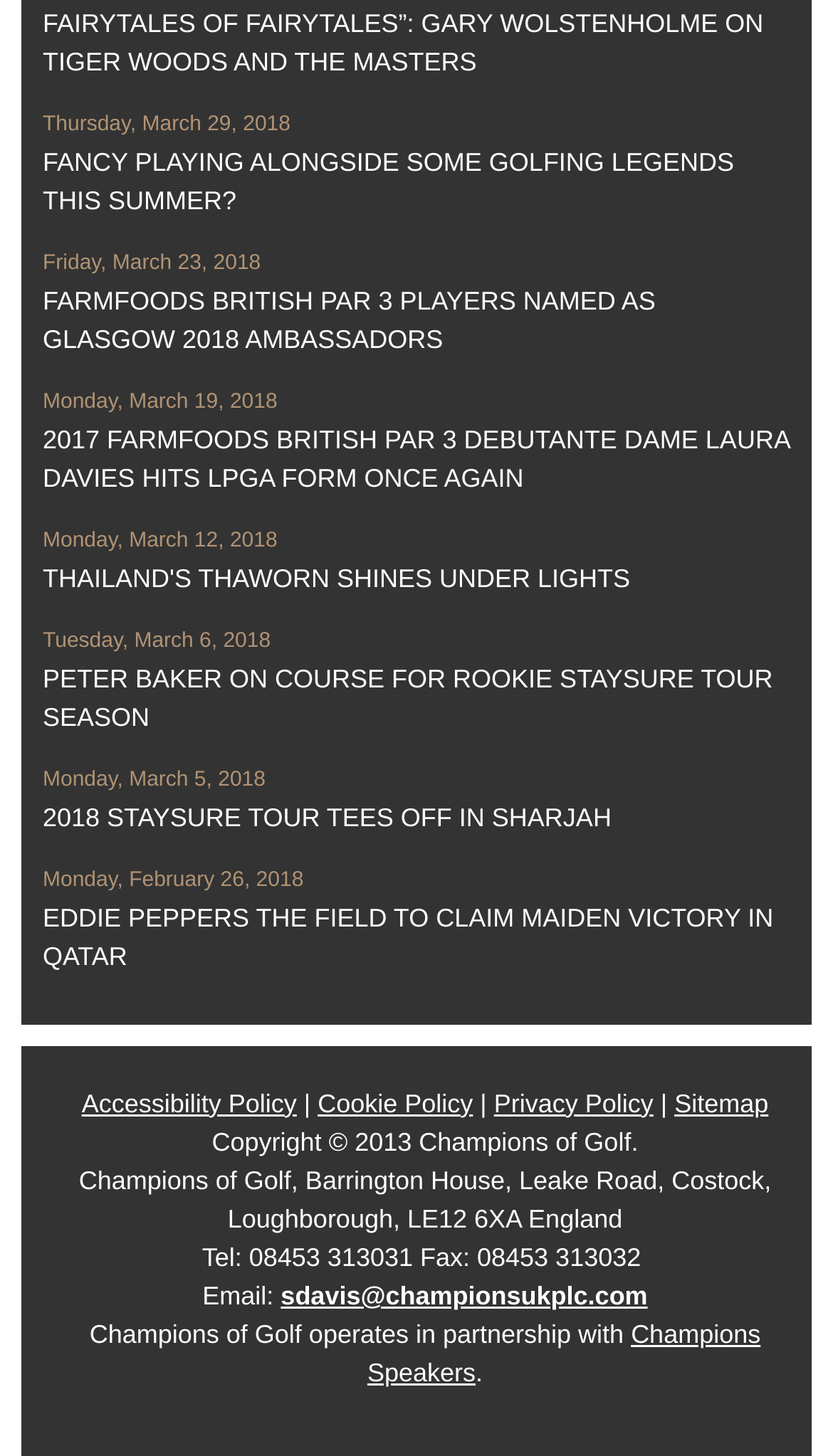Please find the bounding box coordinates of the clickable region needed to complete the following instruction: "Learn about Farmfoods British Par 3 players". The bounding box coordinates must consist of four float numbers between 0 and 1, i.e., [left, top, right, bottom].

[0.051, 0.196, 0.787, 0.243]